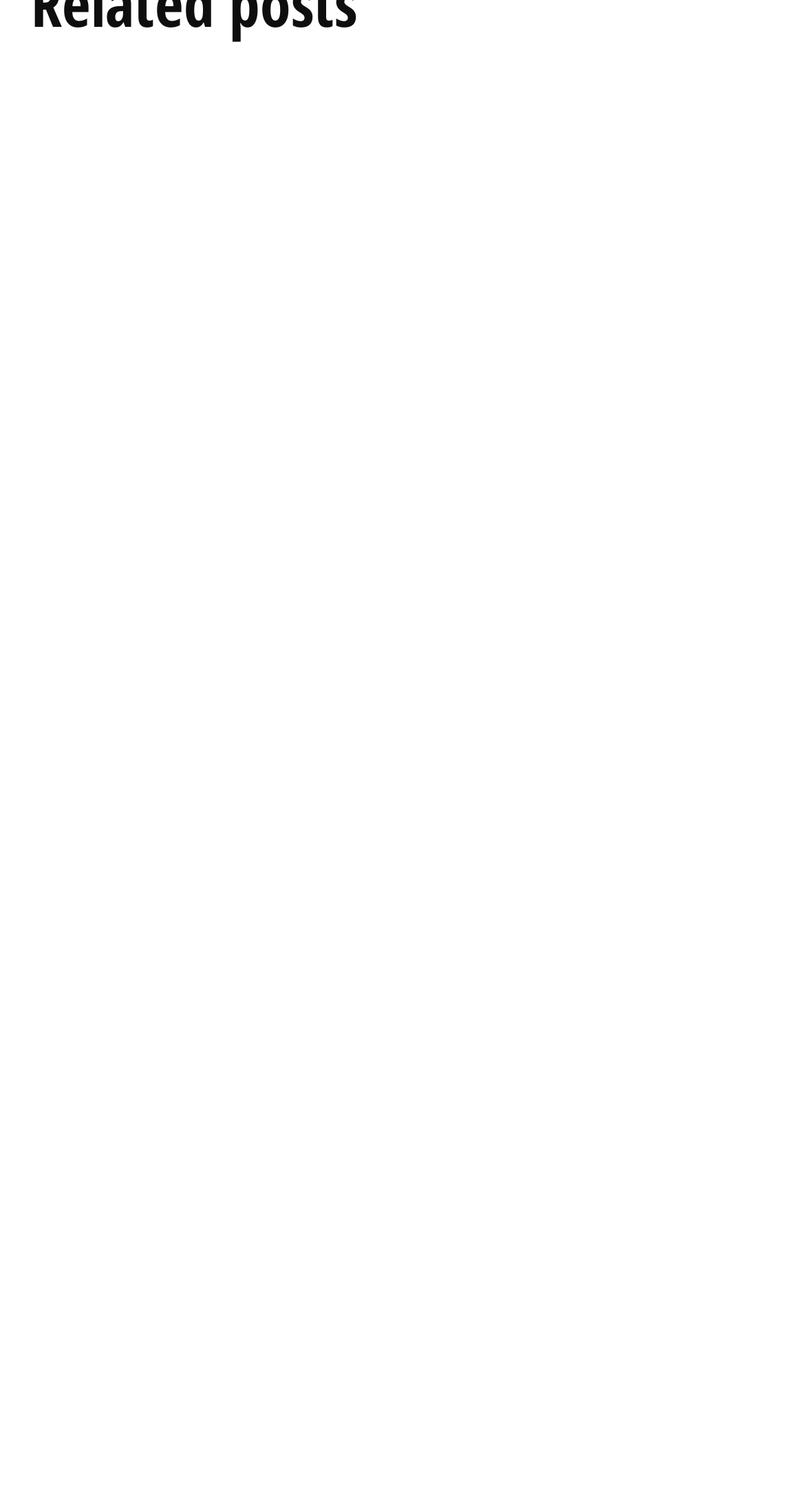How many projects are listed on this webpage?
Ensure your answer is thorough and detailed.

I counted the number of headings that describe specific projects, which are 'Goldthorpe Terraces' and 'Heeley Energy House'. These headings are accompanied by descriptive texts and links, indicating that they are separate projects.